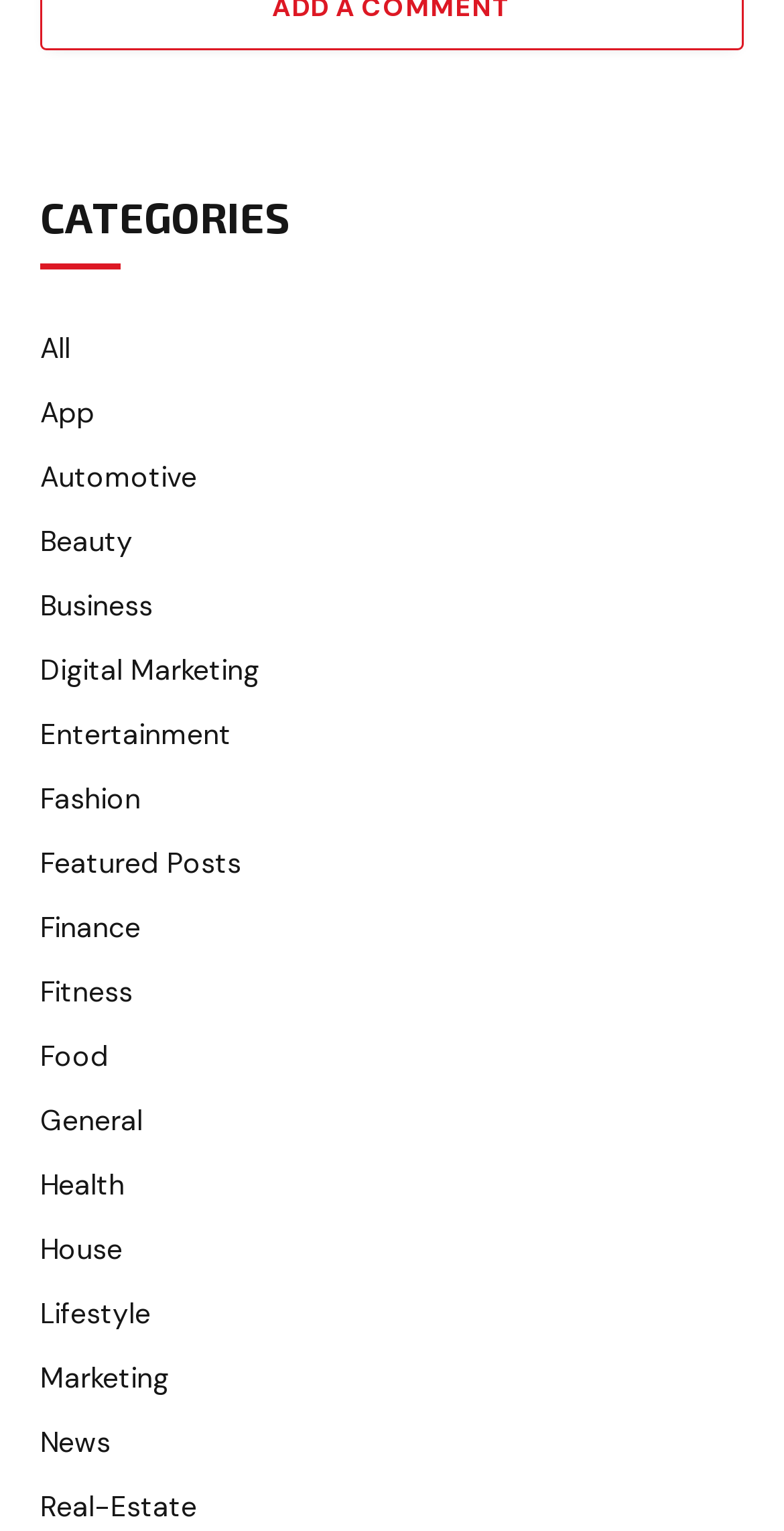Please determine the bounding box coordinates for the UI element described here. Use the format (top-left x, top-left y, bottom-right x, bottom-right y) with values bounded between 0 and 1: Digital Marketing

[0.051, 0.424, 0.331, 0.452]